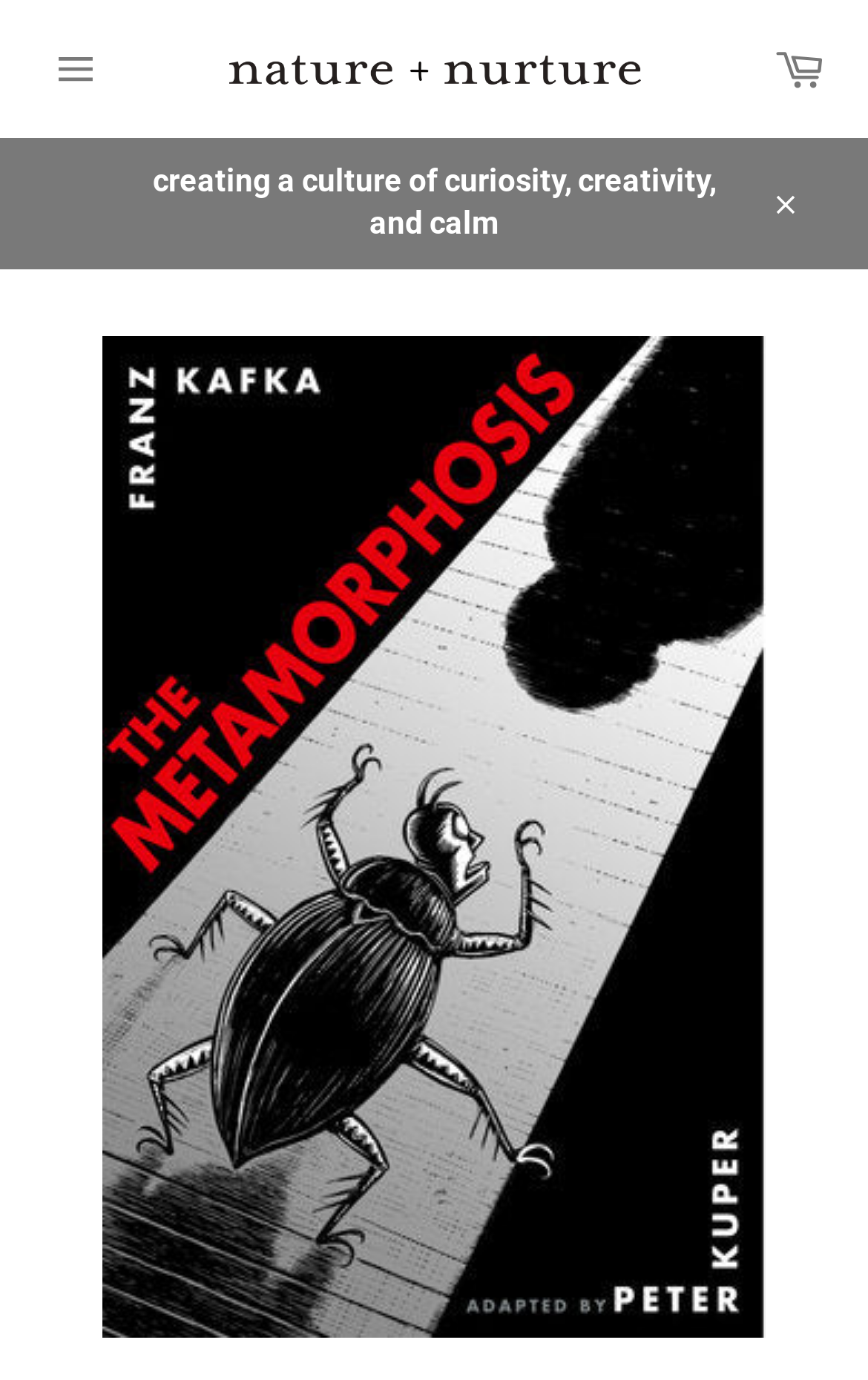How many navigation links are there?
Answer the question with as much detail as possible.

I counted the number of links in the layout table, which are 'Site navigation', 'nature+nurture', and 'Cart'. There are three navigation links in total.